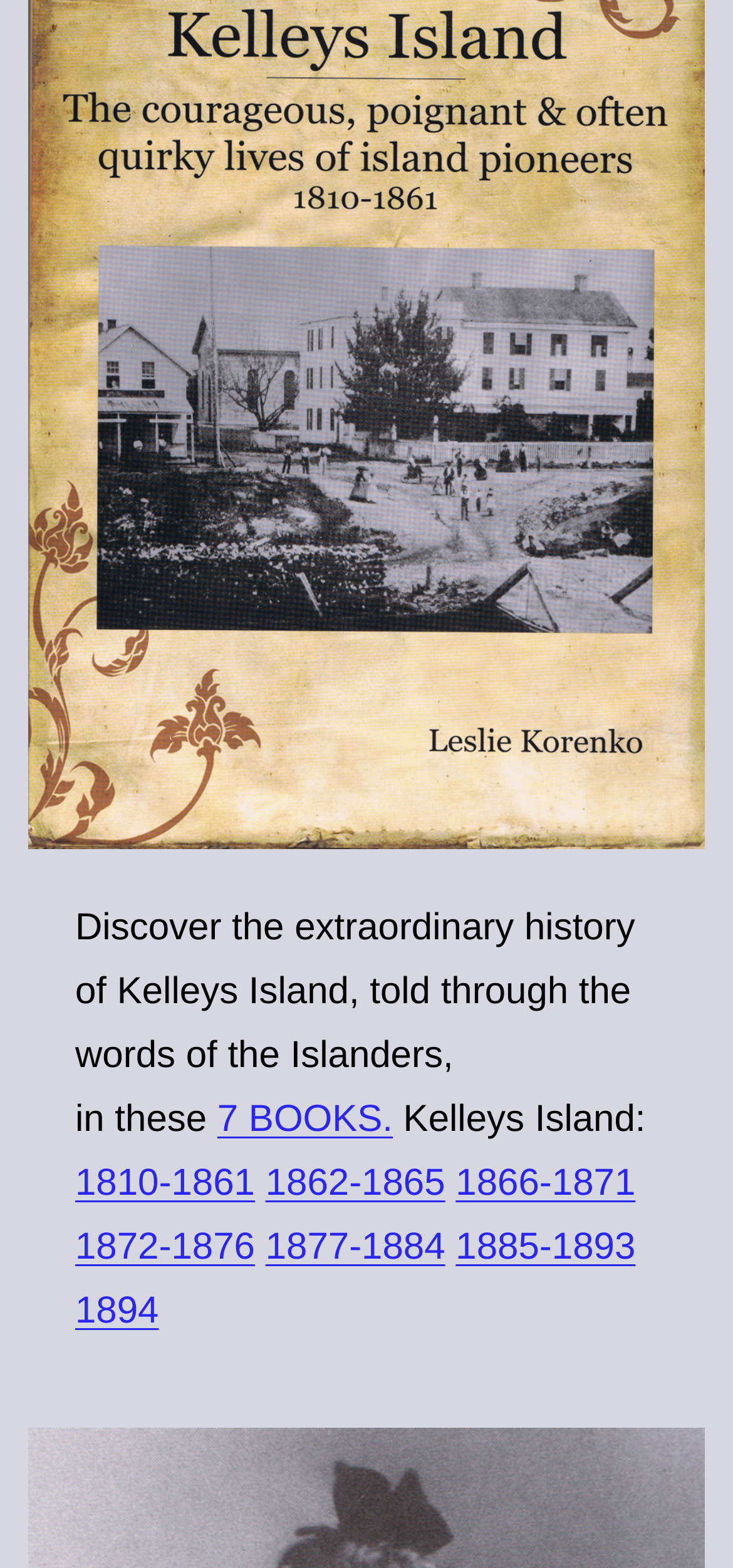Based on the image, give a detailed response to the question: What is the topic of the webpage?

The webpage appears to be about the history of Kelleys Island, as indicated by the static text 'Discover the extraordinary history of Kelleys Island...' and the links to different time periods.